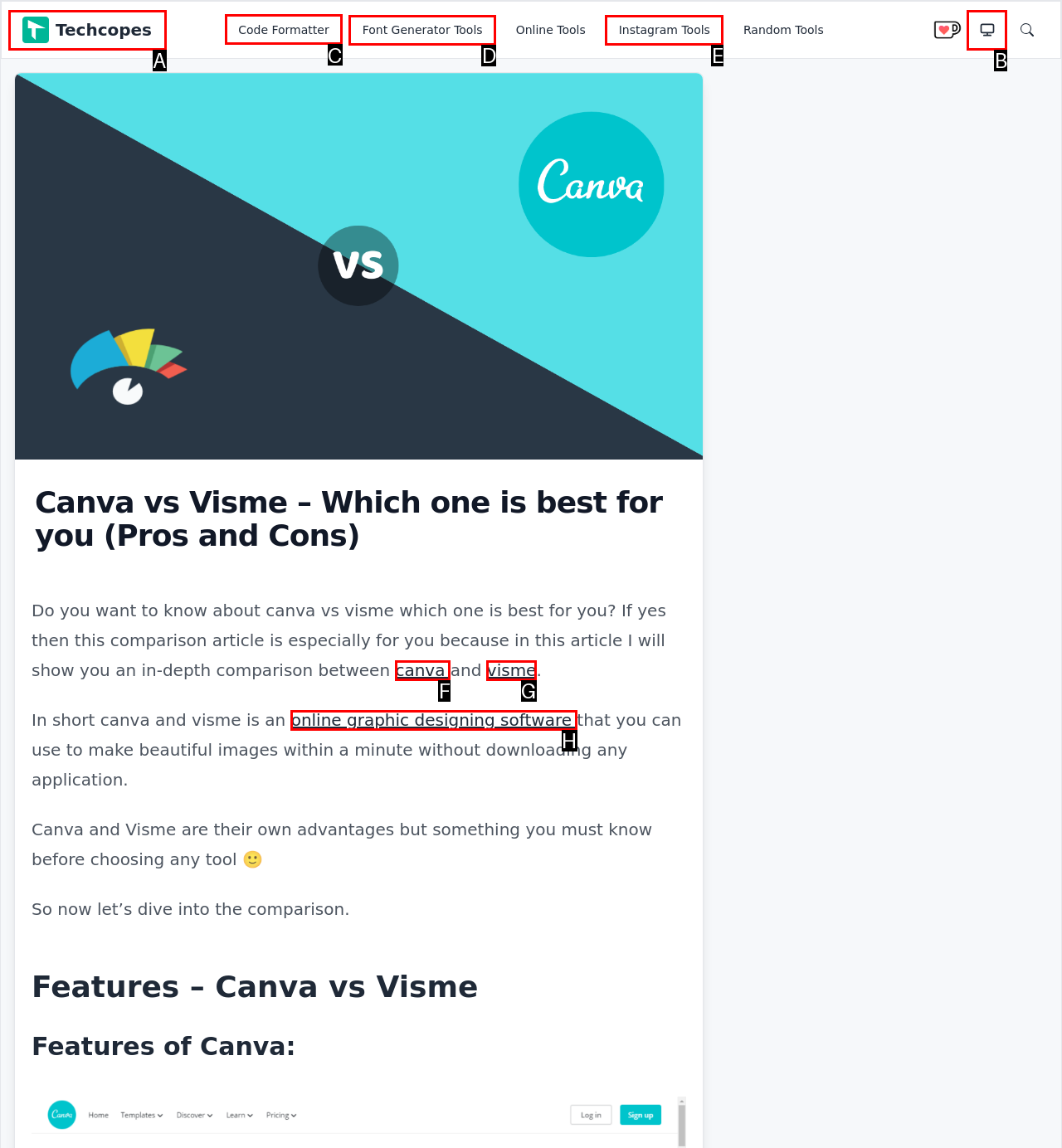Select the HTML element to finish the task: Visit the 'Code Formatter' page Reply with the letter of the correct option.

C